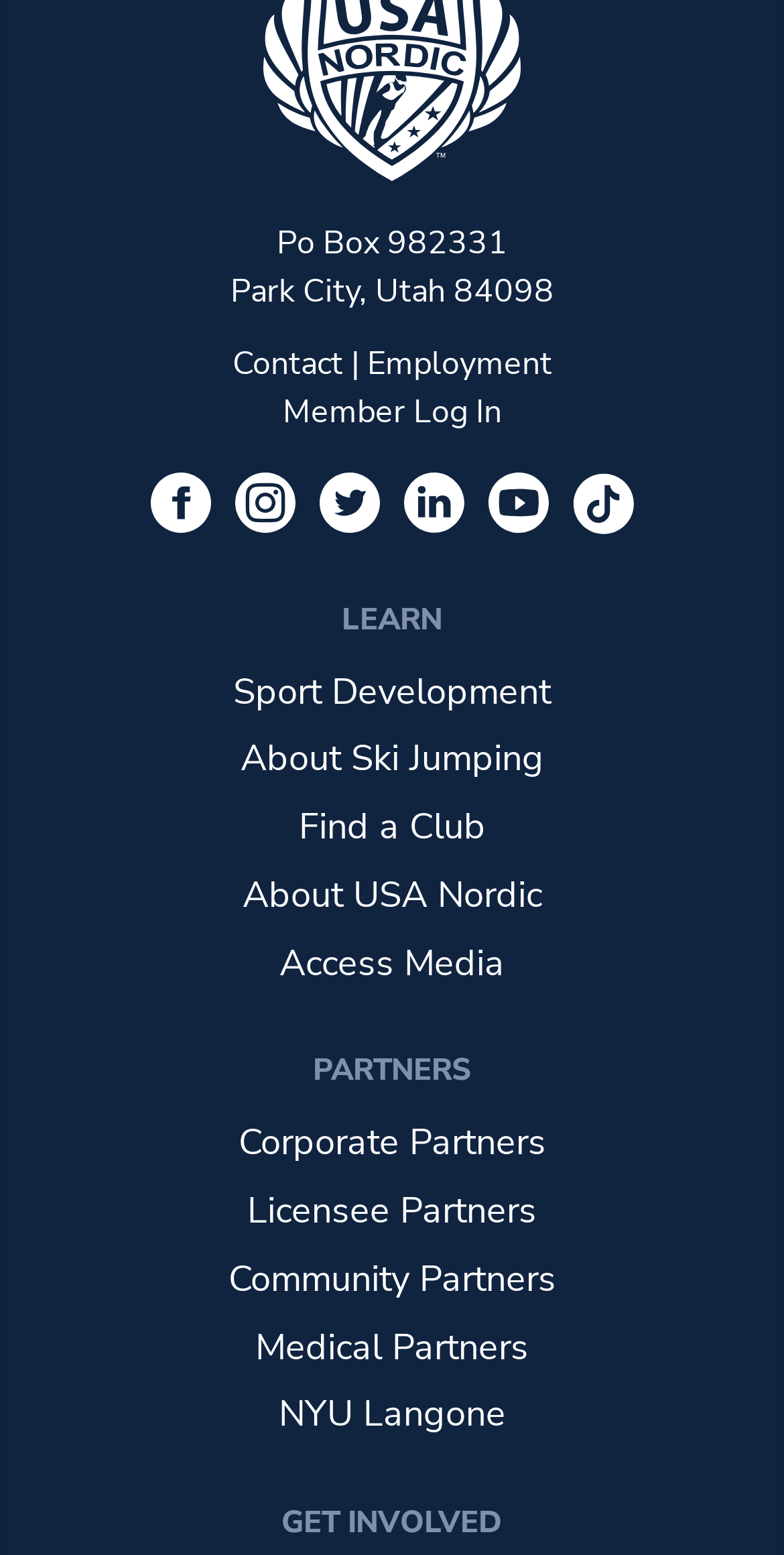Bounding box coordinates are specified in the format (top-left x, top-left y, bottom-right x, bottom-right y). All values are floating point numbers bounded between 0 and 1. Please provide the bounding box coordinate of the region this sentence describes: Community Partners

[0.291, 0.807, 0.709, 0.838]